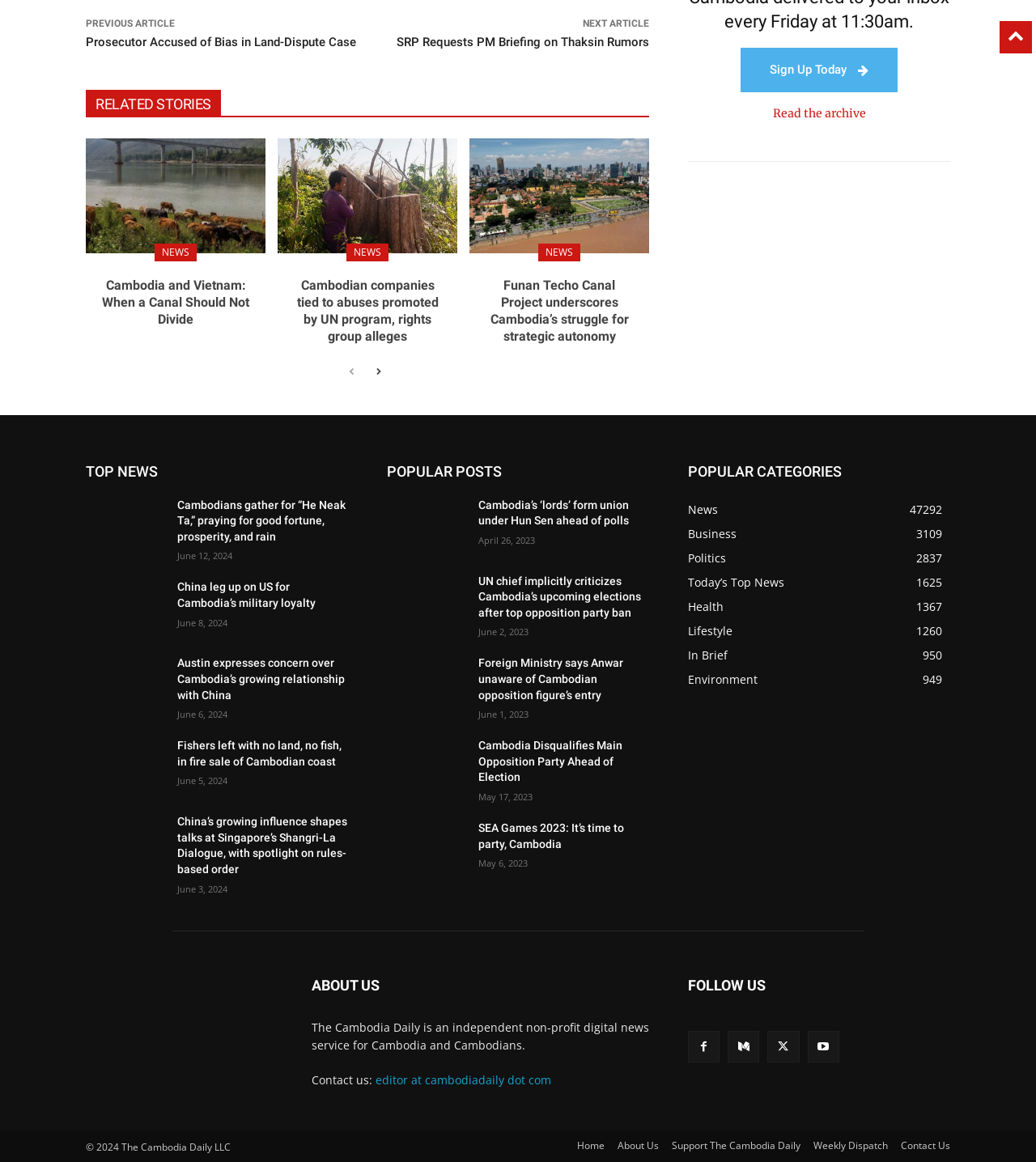Please identify the bounding box coordinates of the element's region that needs to be clicked to fulfill the following instruction: "Read the 'Cambodia and Vietnam: When a Canal Should Not Divide' article". The bounding box coordinates should consist of four float numbers between 0 and 1, i.e., [left, top, right, bottom].

[0.083, 0.119, 0.256, 0.218]